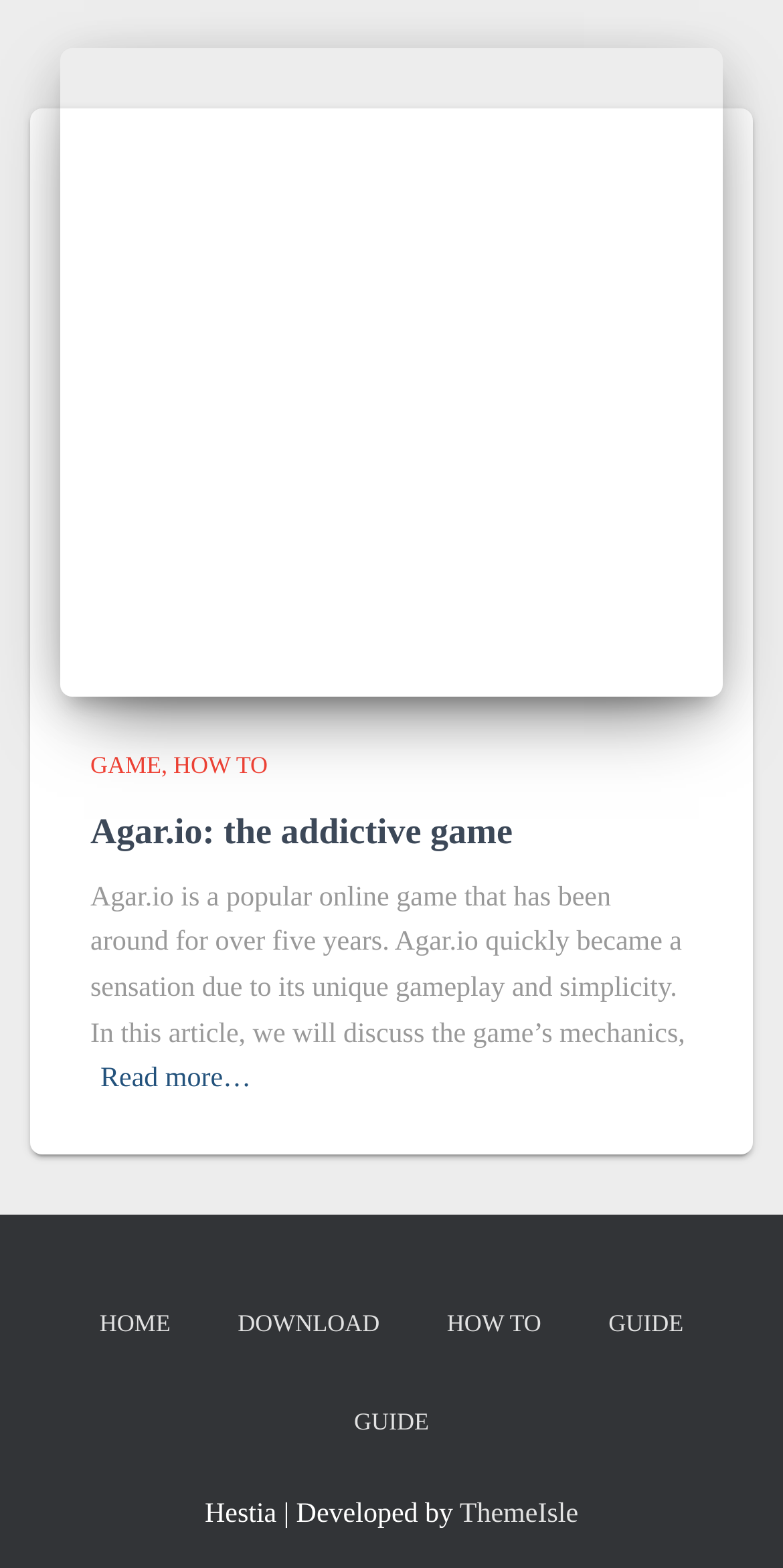With reference to the screenshot, provide a detailed response to the question below:
What is the name of the game discussed in this article?

The article's heading and multiple links on the page mention 'Agar.io' as the game being discussed, indicating that it is the main topic of the article.